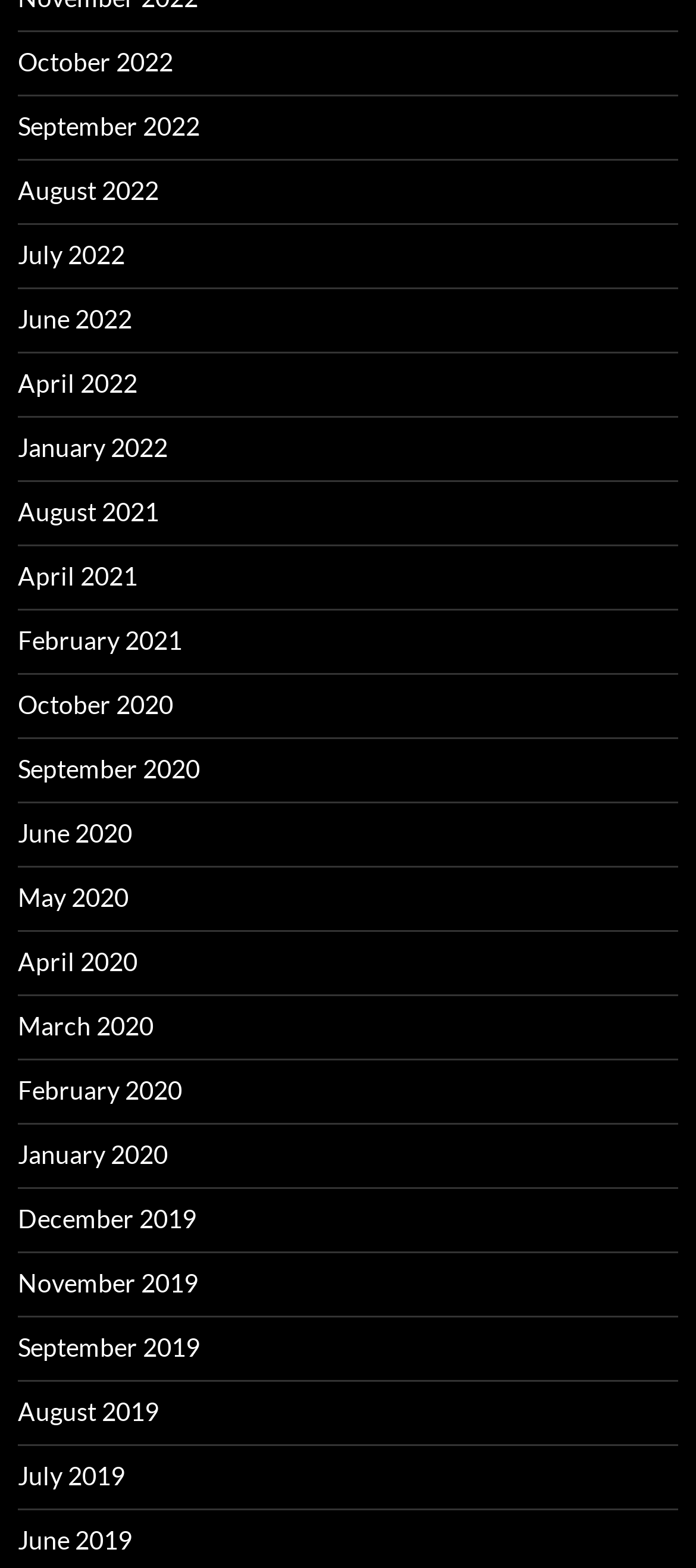What is the most recent month listed?
Look at the image and respond to the question as thoroughly as possible.

By examining the list of links, I can see that the most recent month listed is October 2022, which is the first link in the list.